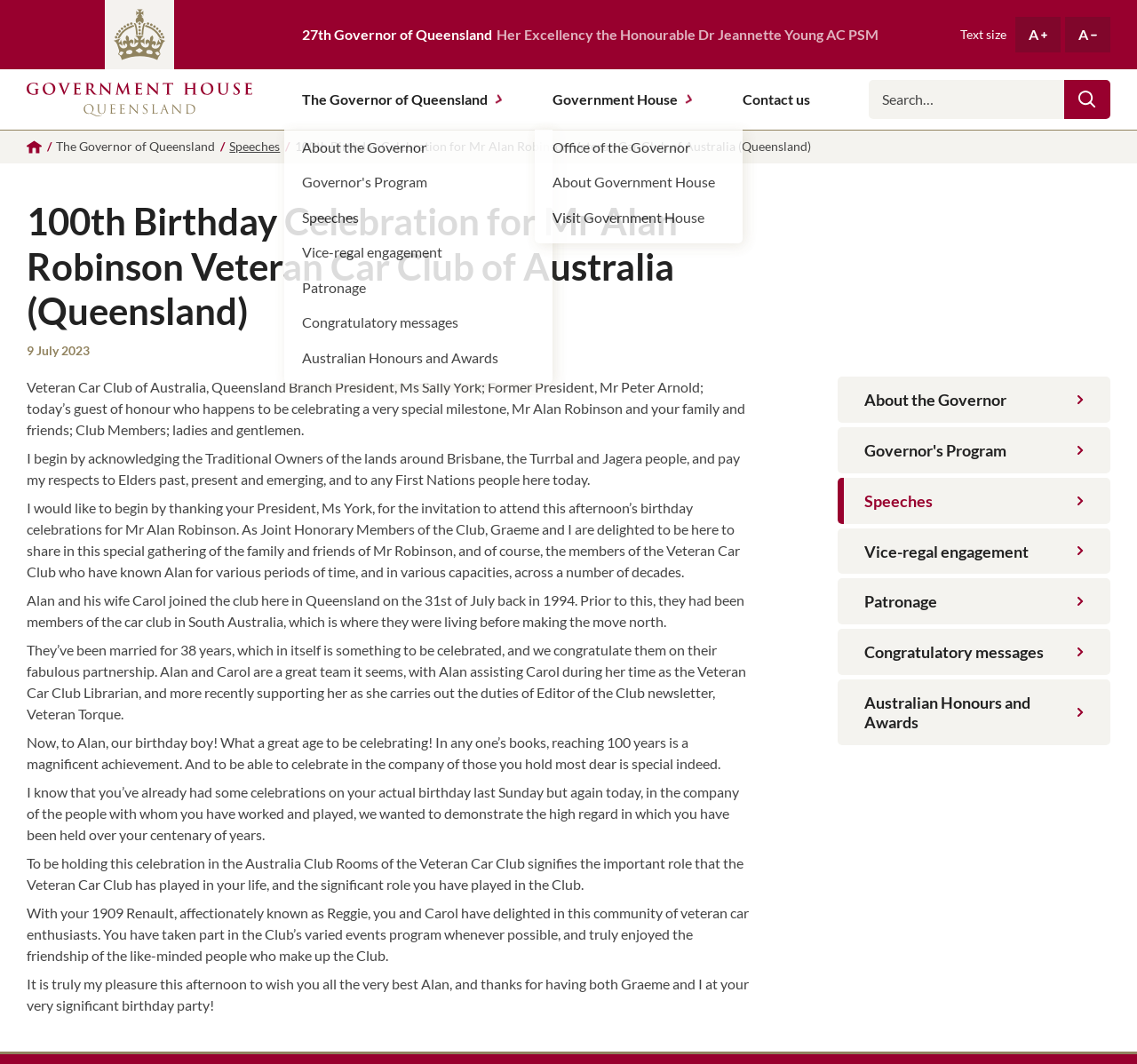What is the name of the car mentioned in the webpage?
Look at the image and respond to the question as thoroughly as possible.

I found the answer by looking at the StaticText element with the text 'With your 1909 Renault, affectionately known as Reggie, you and Carol have delighted in this community of veteran car enthusiasts.' which mentions the name of the car as Reggie.